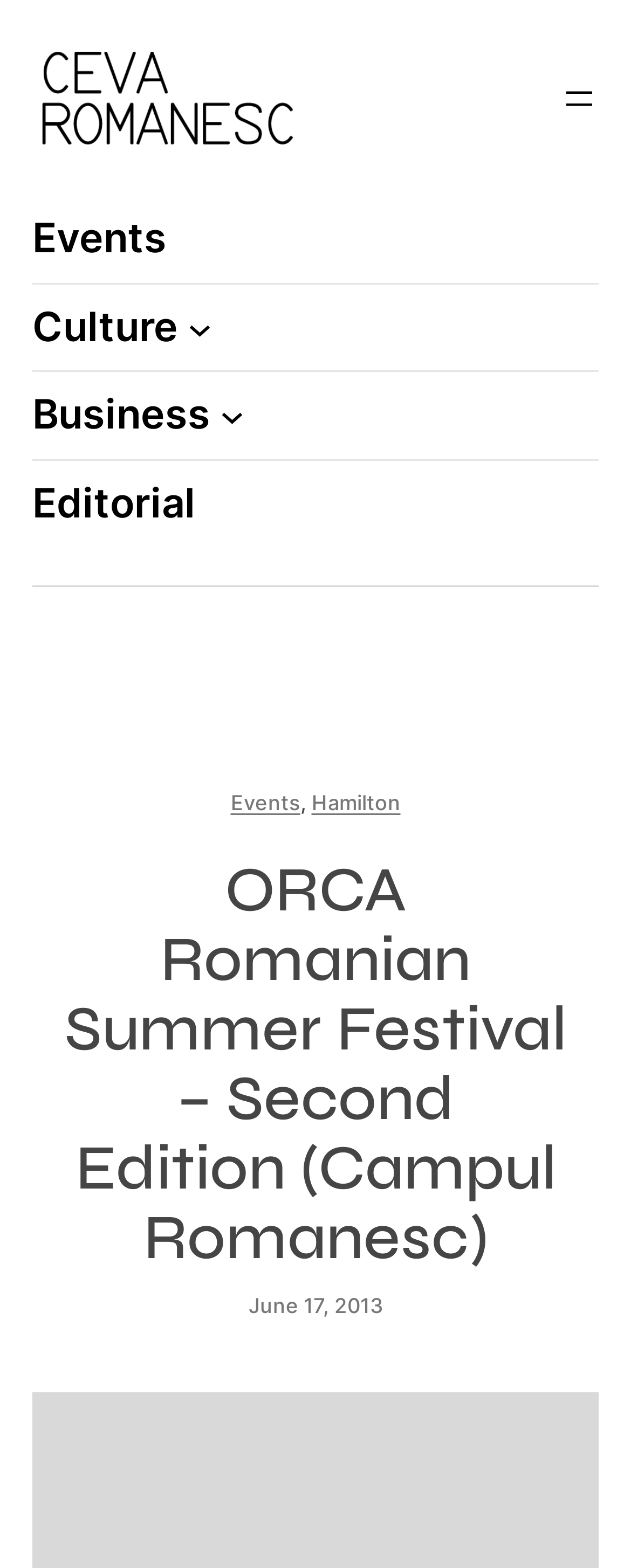Please specify the coordinates of the bounding box for the element that should be clicked to carry out this instruction: "Expand Culture submenu". The coordinates must be four float numbers between 0 and 1, formatted as [left, top, right, bottom].

[0.298, 0.201, 0.336, 0.217]